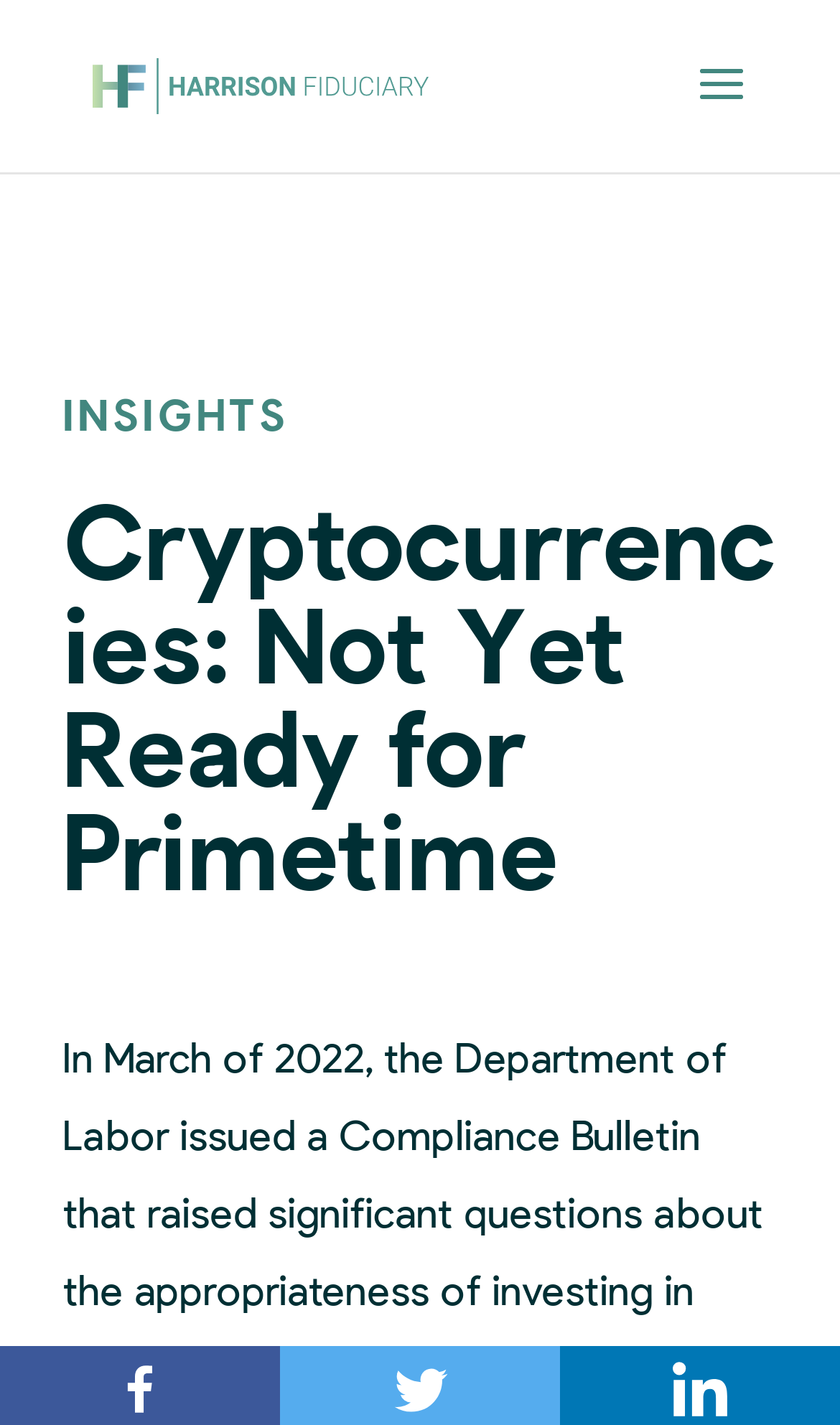Determine the primary headline of the webpage.

Cryptocurrencies: Not Yet Ready for Primetime